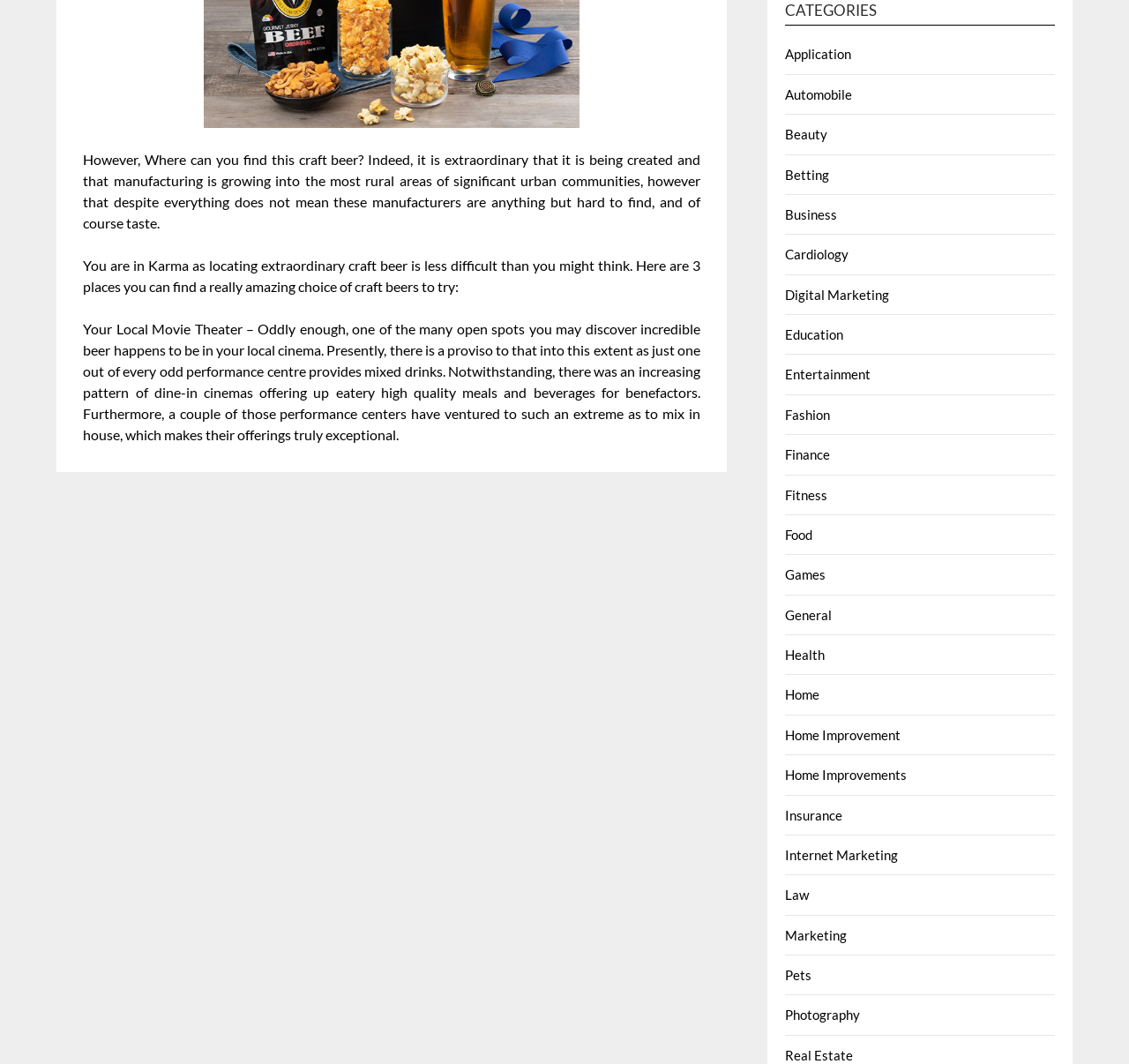Respond to the following query with just one word or a short phrase: 
What is the topic of the webpage?

craft beer locations